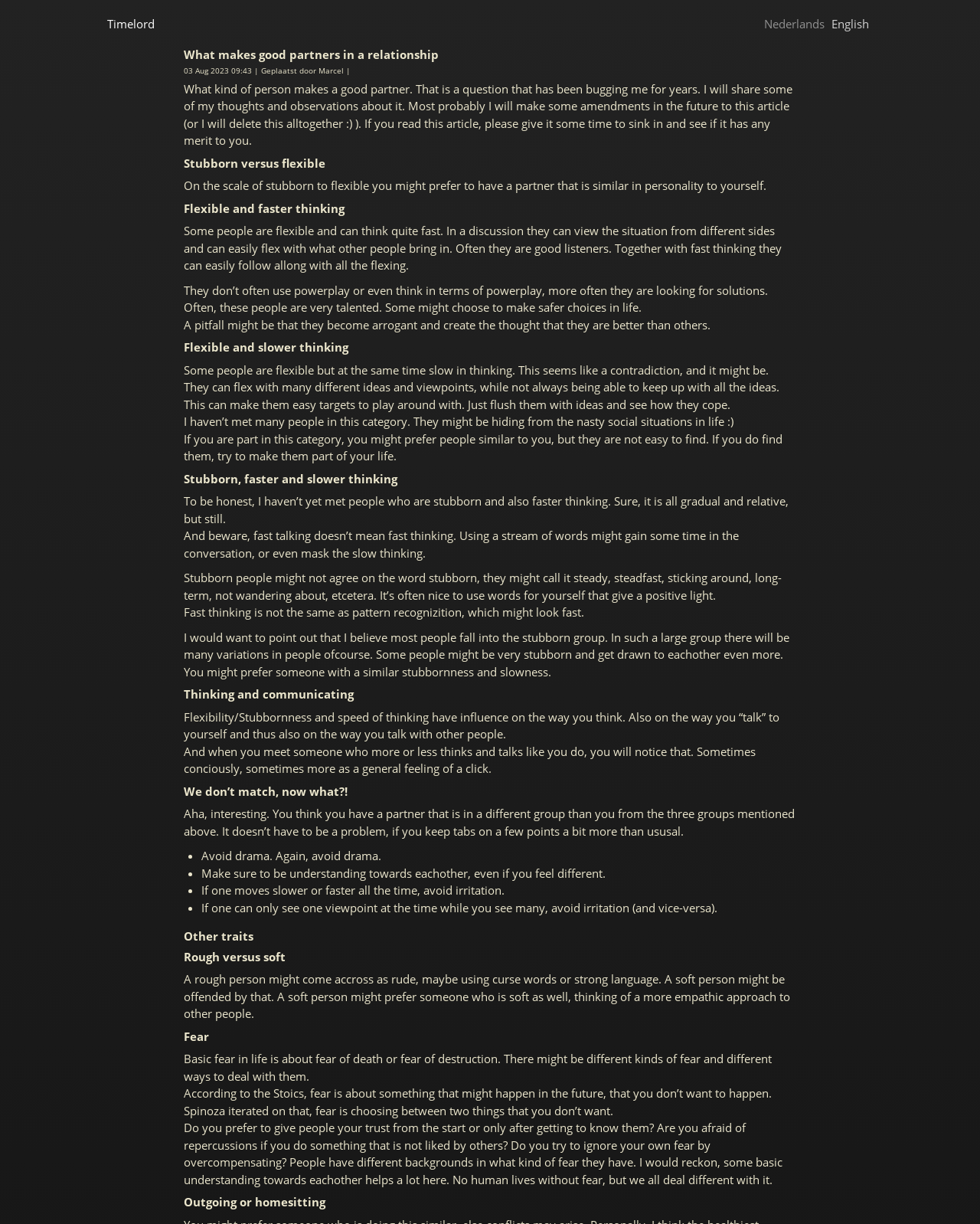What is the definition of fear according to the Stoics?
Answer briefly with a single word or phrase based on the image.

Fear is about something that might happen in the future